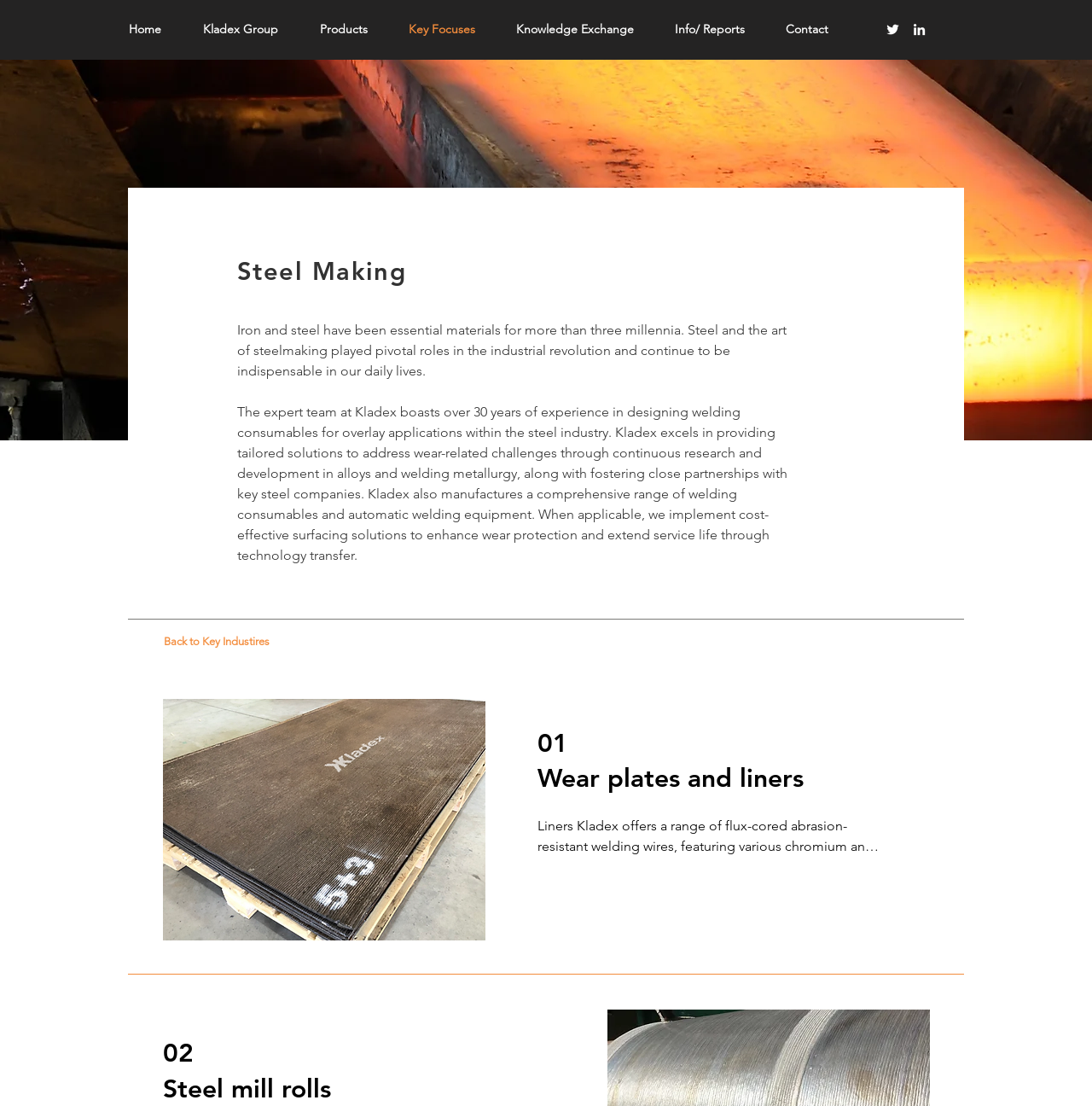What type of welding wires does Kladex offer?
Please provide a single word or phrase as your answer based on the image.

Flux-cored abrasion-resistant